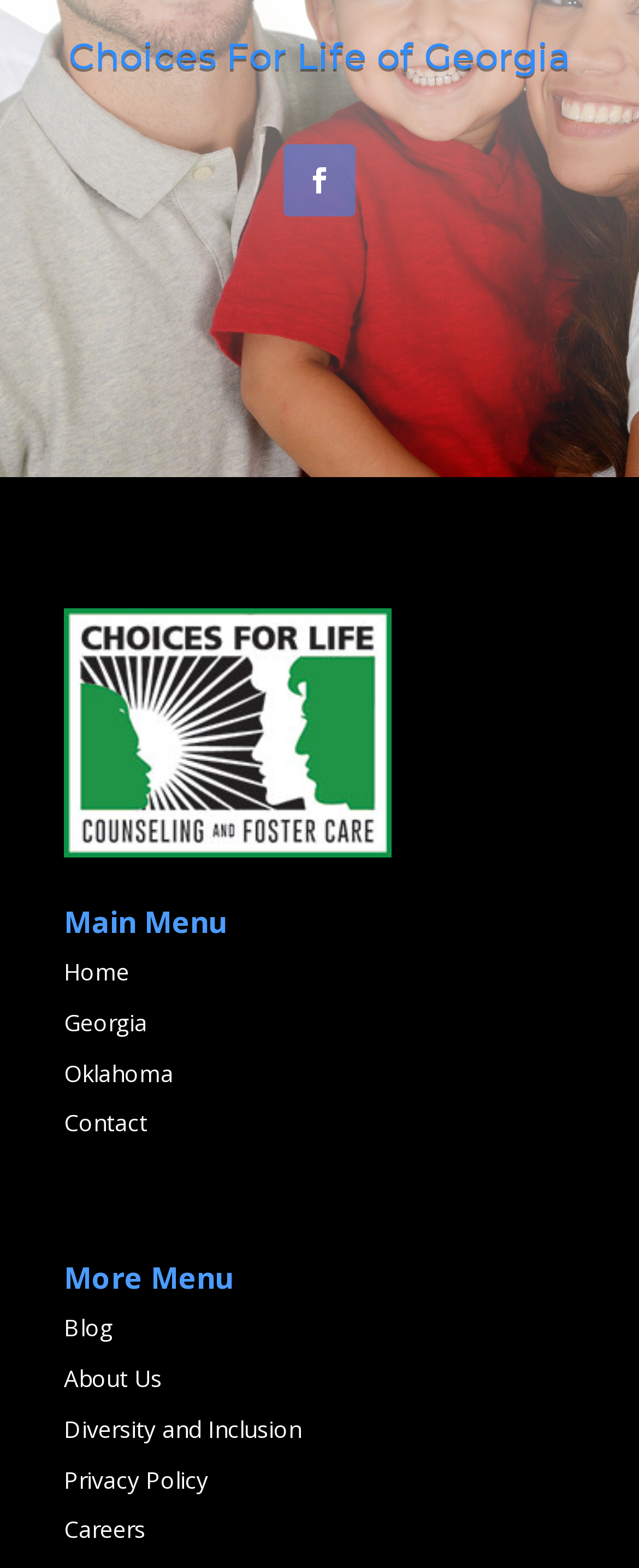Locate the bounding box coordinates of the element I should click to achieve the following instruction: "explore careers".

[0.1, 0.965, 0.228, 0.985]